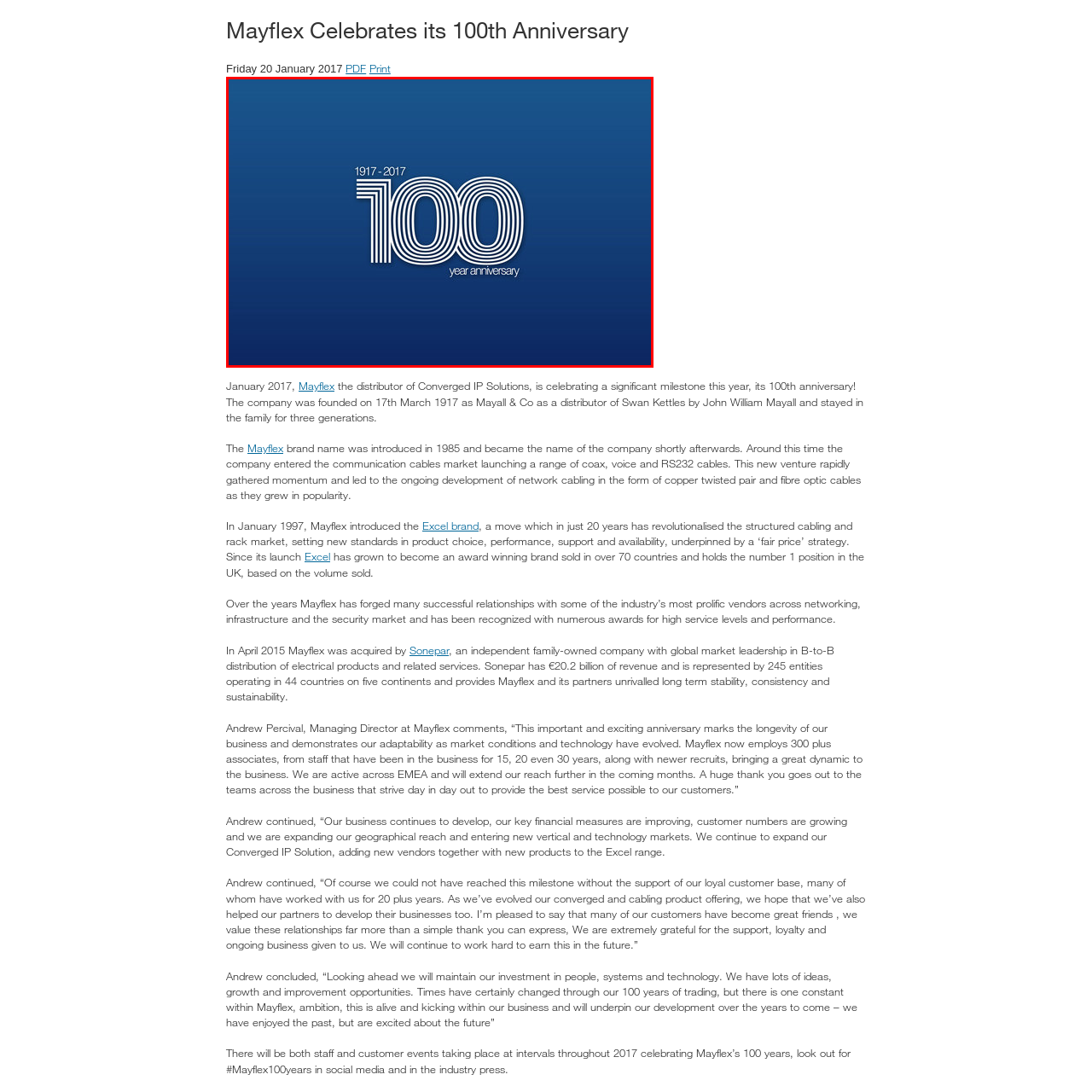Observe the image enclosed by the red rectangle, What is the background color of the logo?
 Give a single word or phrase as your answer.

Blue